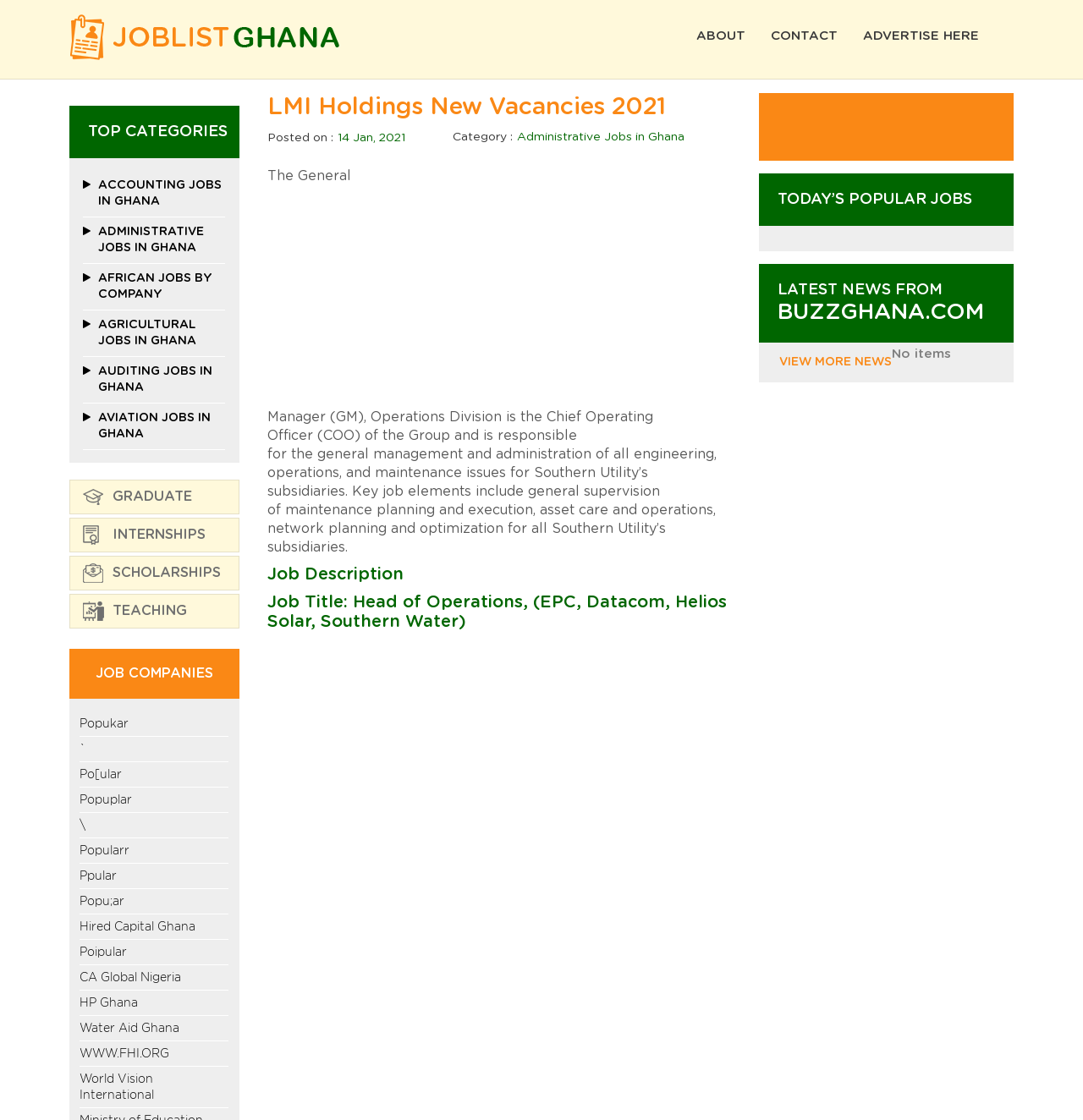Locate the bounding box coordinates of the element that should be clicked to execute the following instruction: "Click on the 'OUR FIRM' menu".

None